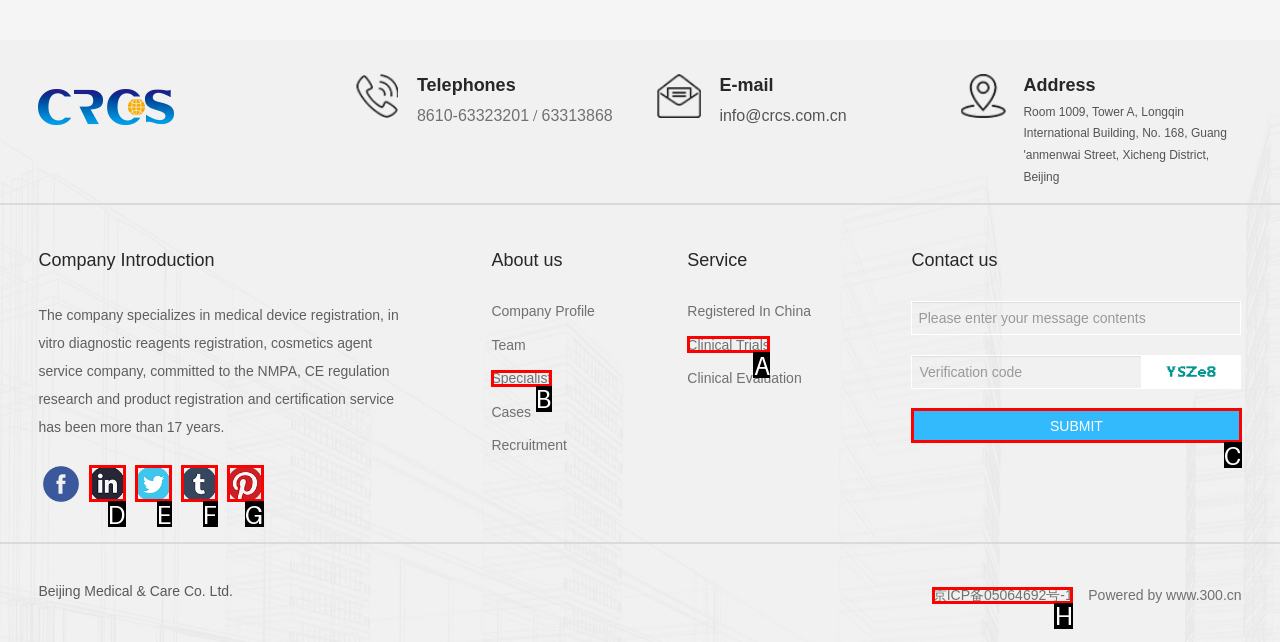Tell me which one HTML element best matches the description: title="Tumblr" Answer with the option's letter from the given choices directly.

F